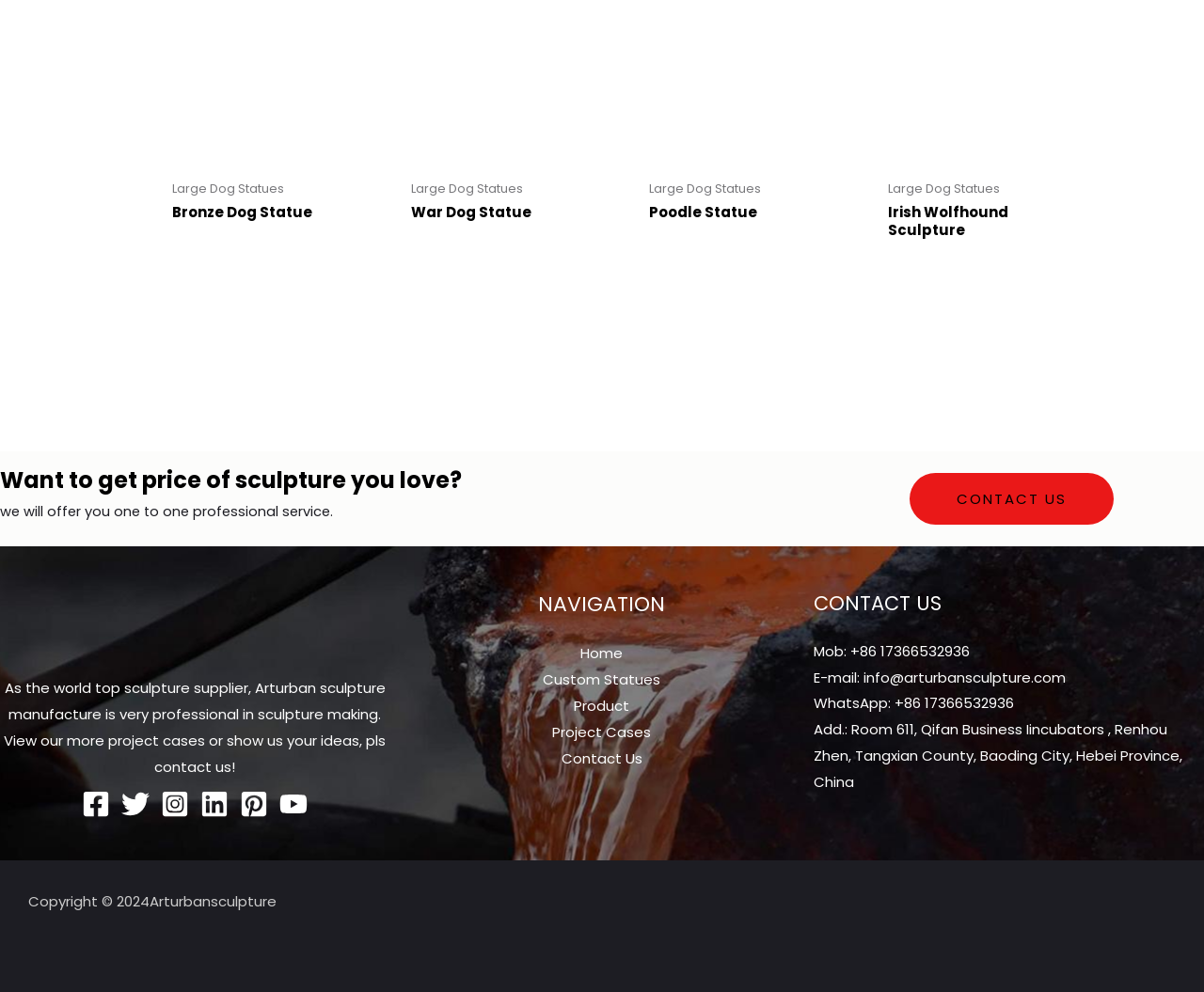Look at the image and give a detailed response to the following question: What social media platforms does the company have?

The company has a presence on various social media platforms, including Facebook, Twitter, Instagram, LinkedIn, Pinterest, and YouTube, as indicated by the links and icons in the footer section of the webpage.